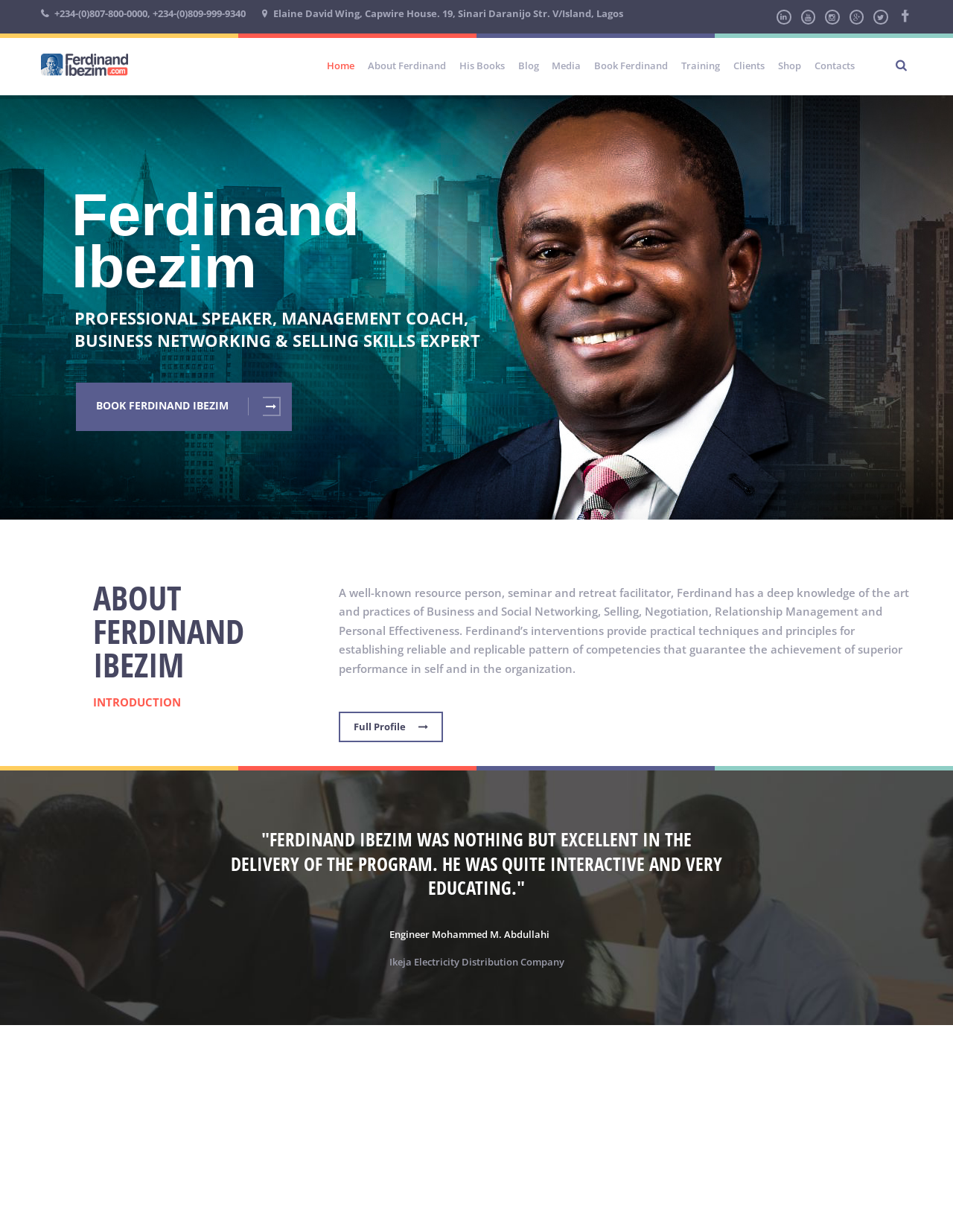Using the webpage screenshot and the element description name="s" placeholder="Search" title="Search", determine the bounding box coordinates. Specify the coordinates in the format (top-left x, top-left y, bottom-right x, bottom-right y) with values ranging from 0 to 1.

[0.964, 0.044, 0.981, 0.062]